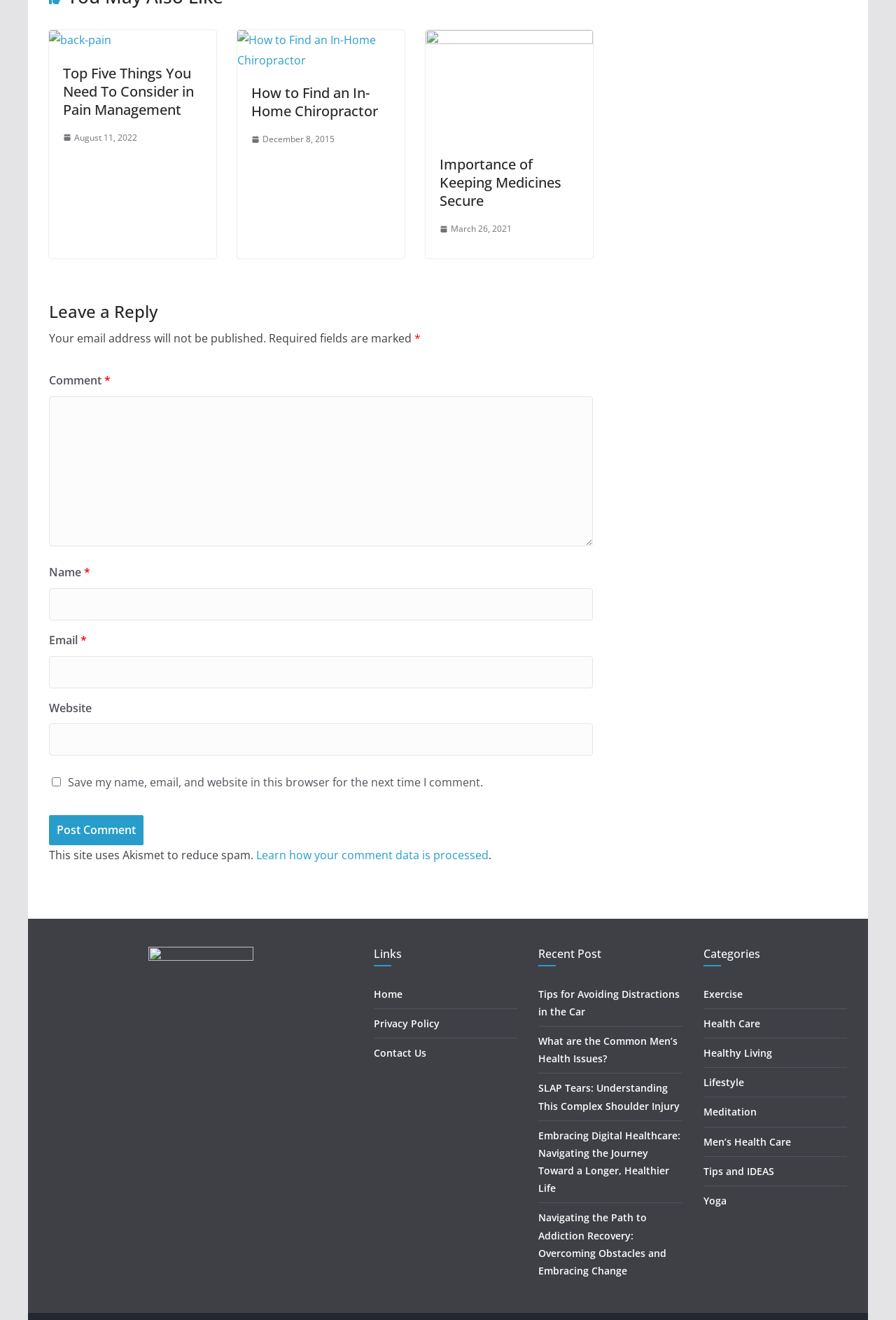What is the topic of the first article?
Give a one-word or short phrase answer based on the image.

Pain Management